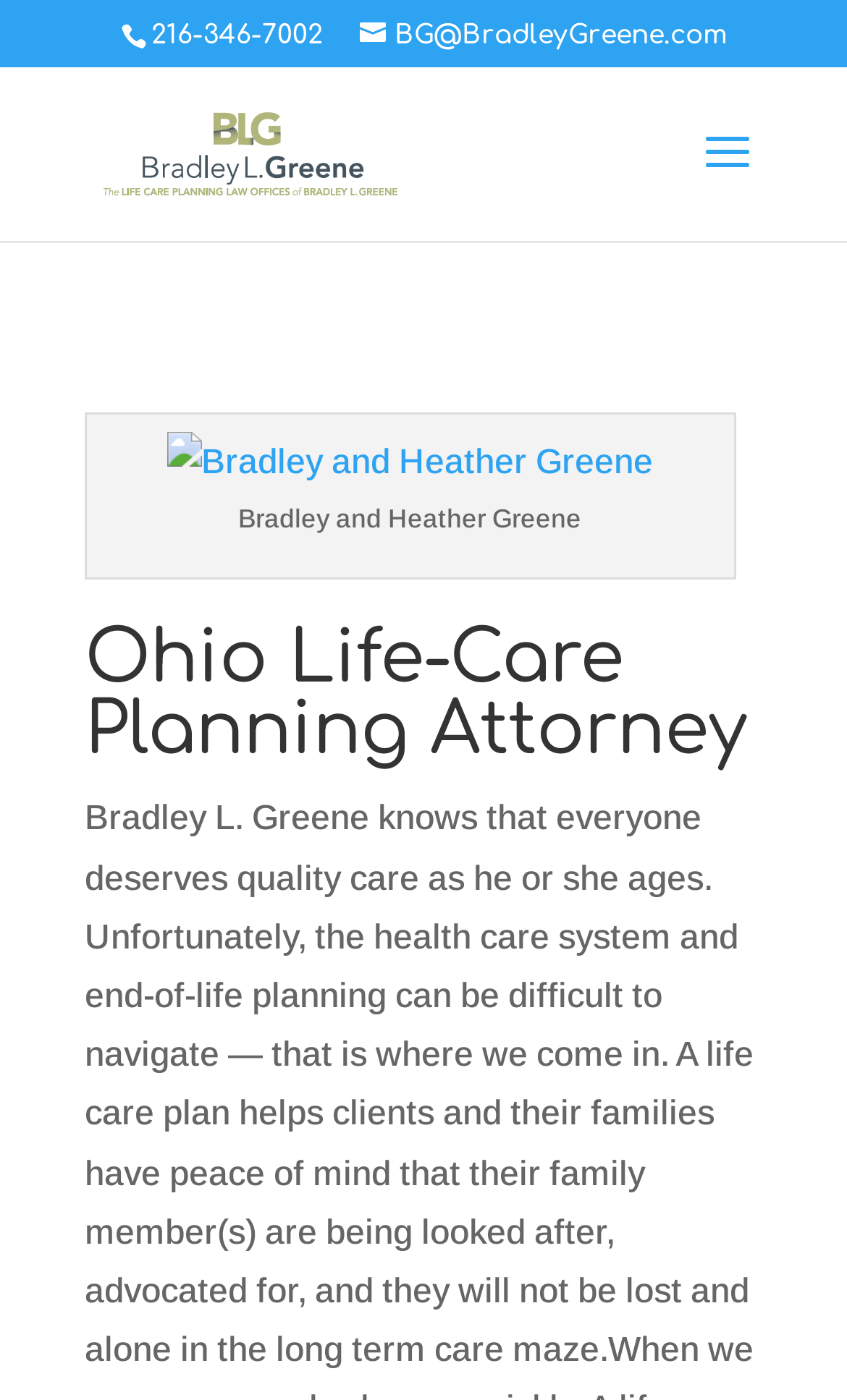Locate the heading on the webpage and return its text.

Ohio Life-Care Planning Attorney